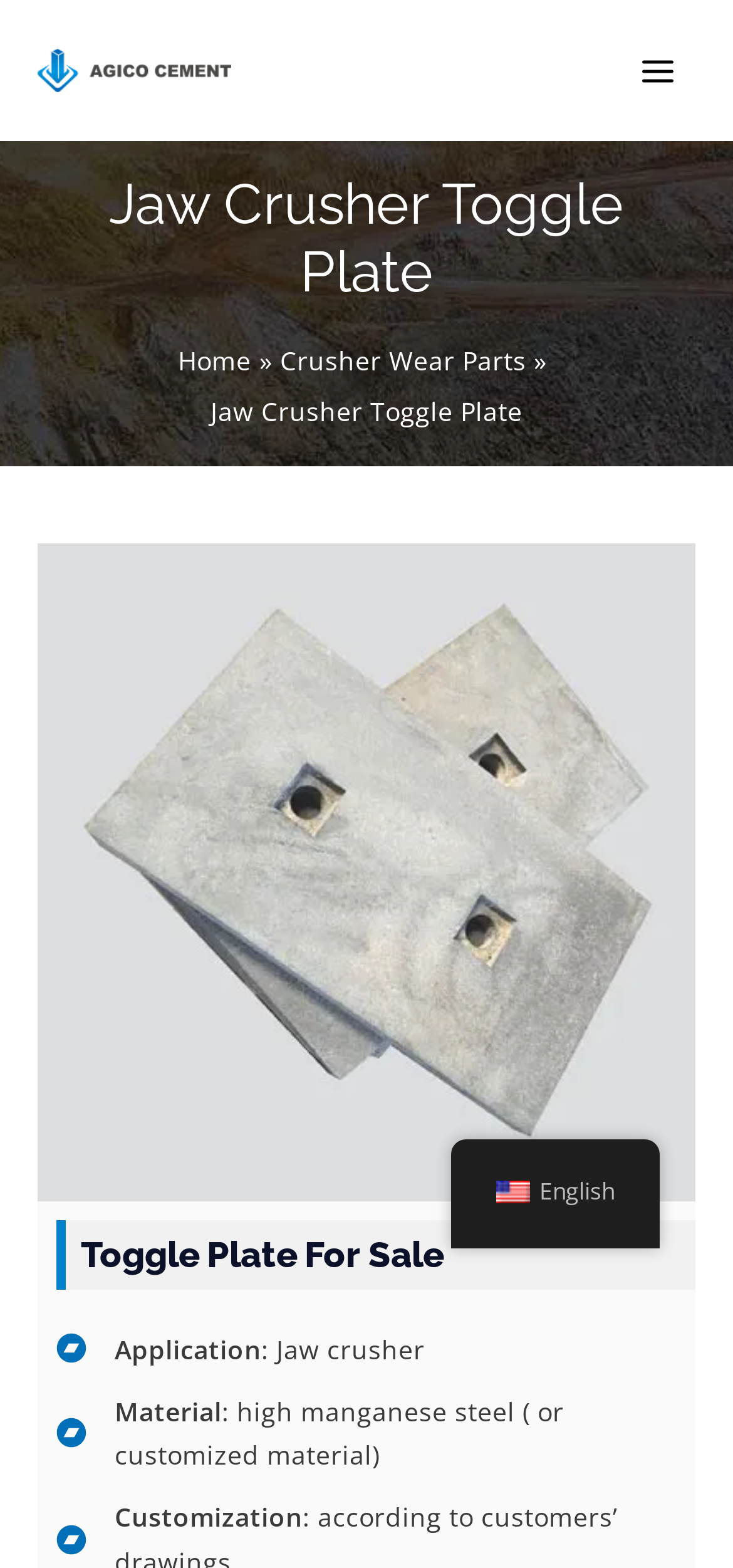Identify the bounding box coordinates for the UI element that matches this description: "Main Menu".

[0.845, 0.021, 0.949, 0.069]